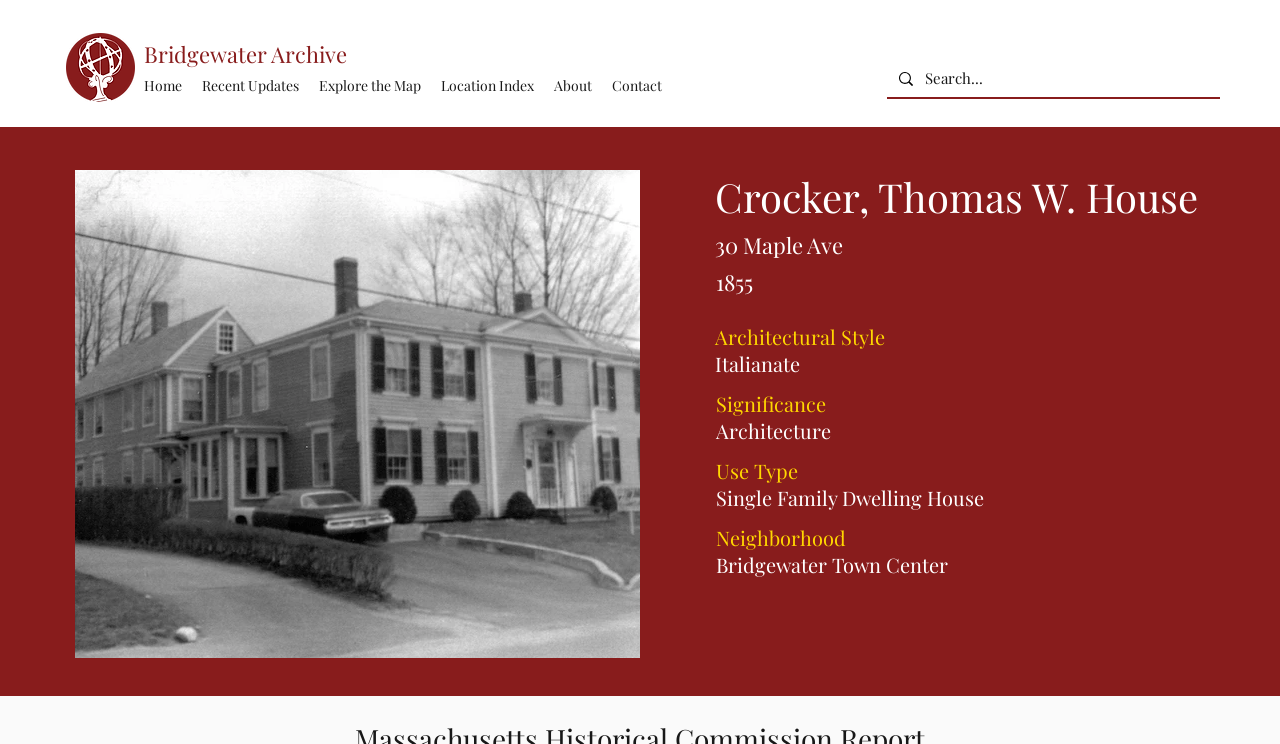Please respond in a single word or phrase: 
What is the year the house was built?

1855